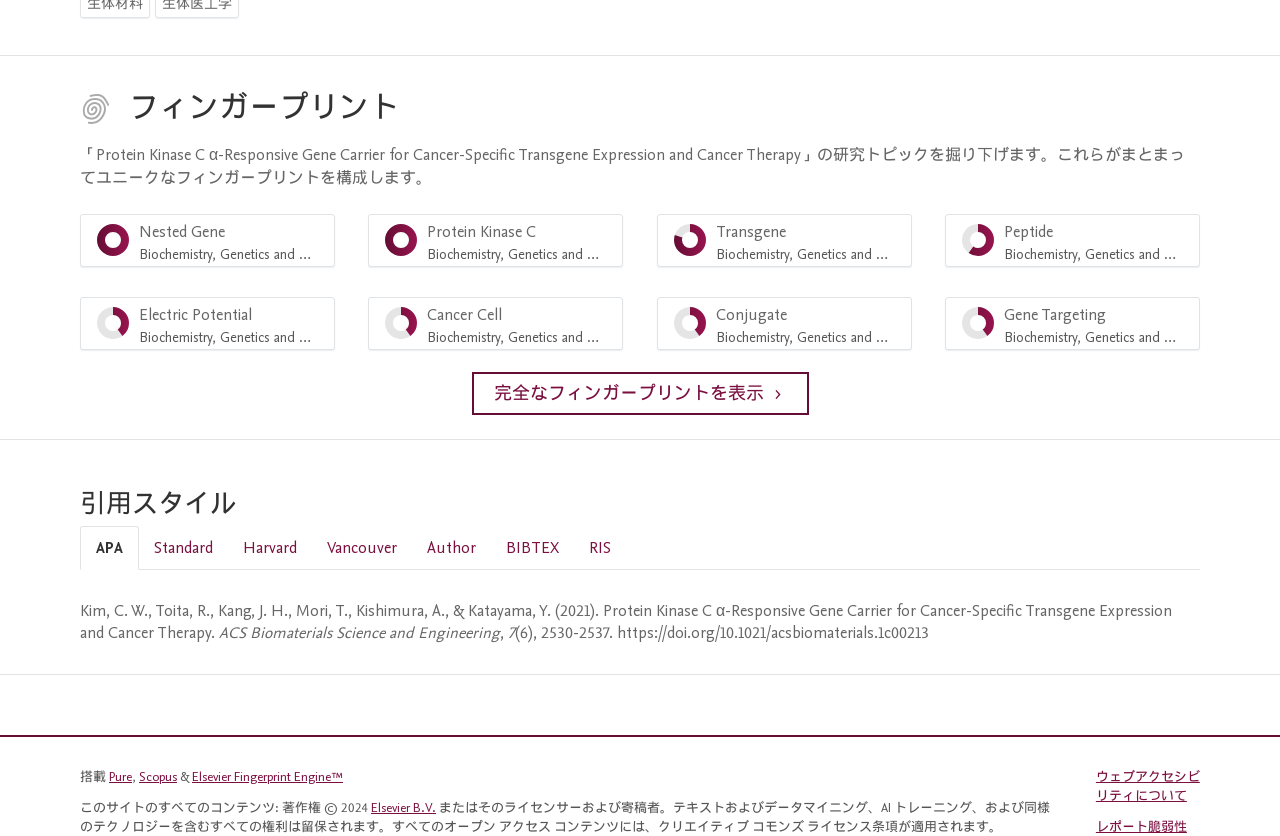Show the bounding box coordinates for the element that needs to be clicked to execute the following instruction: "Visit the next post". Provide the coordinates in the form of four float numbers between 0 and 1, i.e., [left, top, right, bottom].

None